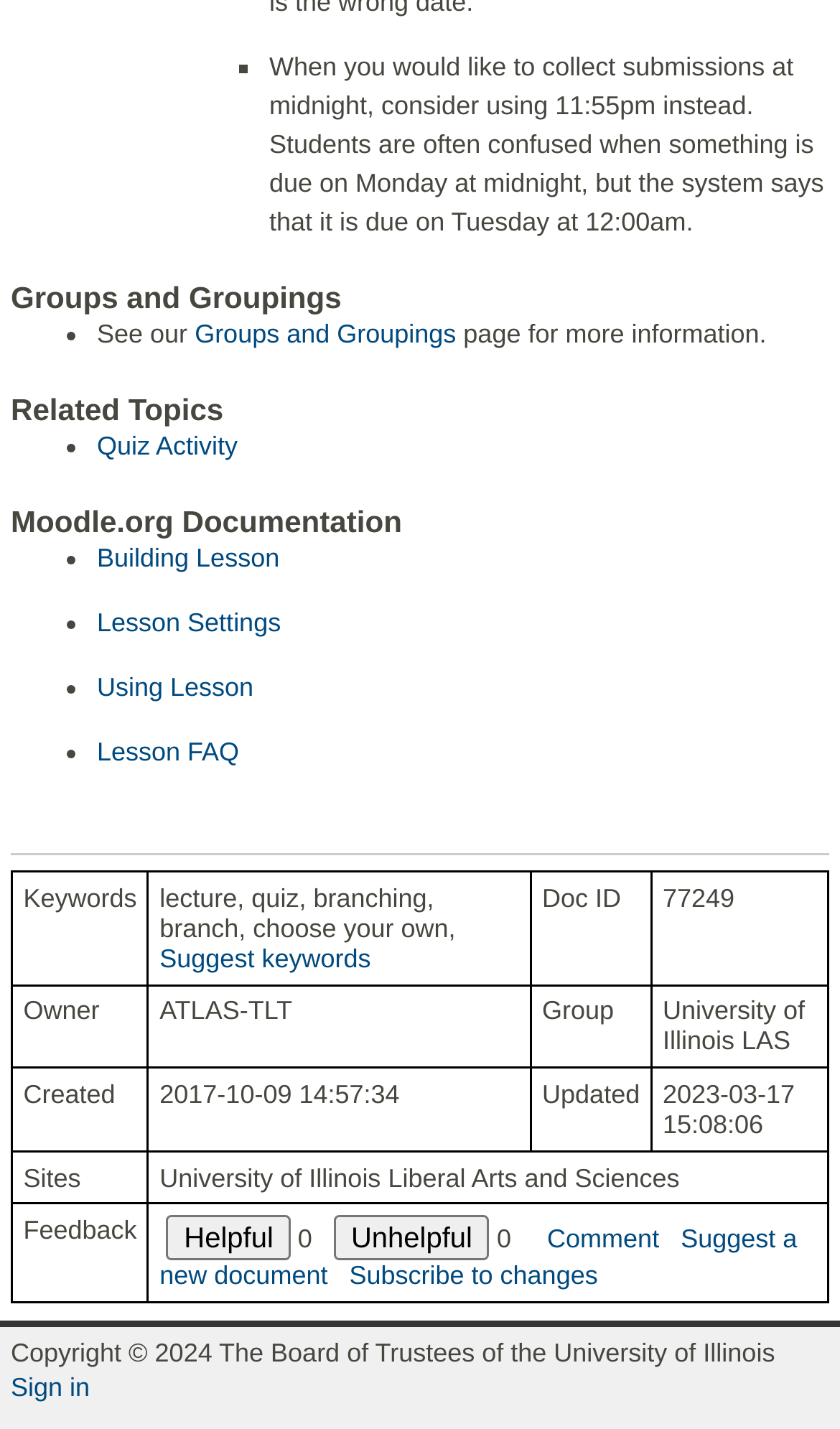How many rows are in the table? Please answer the question using a single word or phrase based on the image.

4